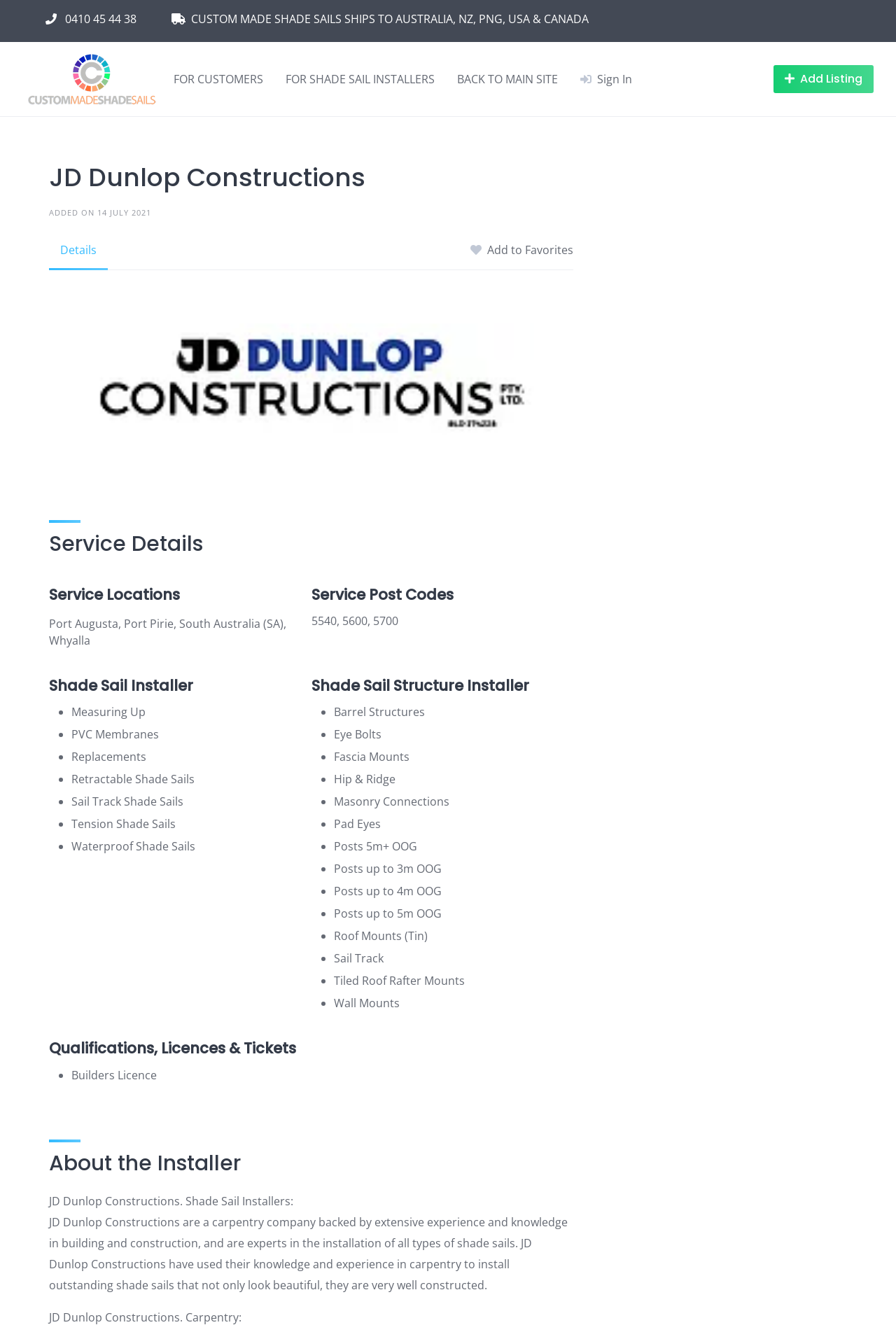What is the name of the shade sail installer?
Kindly offer a detailed explanation using the data available in the image.

The name of the shade sail installer can be found in the heading 'JD Dunlop Constructions' at the top of the webpage, which is also the title of the webpage.